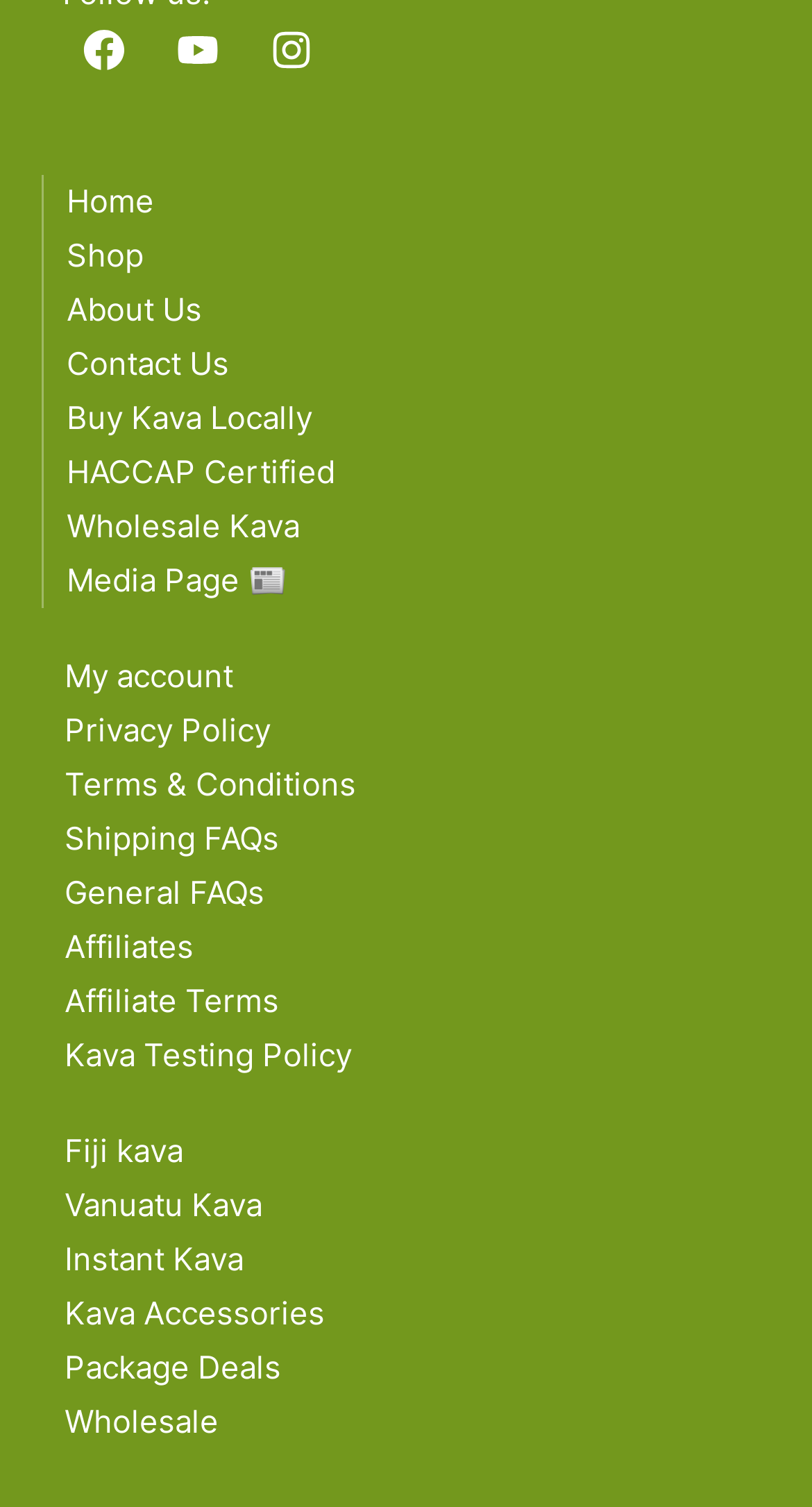Please locate the bounding box coordinates of the element that needs to be clicked to achieve the following instruction: "Go to Home page". The coordinates should be four float numbers between 0 and 1, i.e., [left, top, right, bottom].

[0.054, 0.116, 0.949, 0.152]